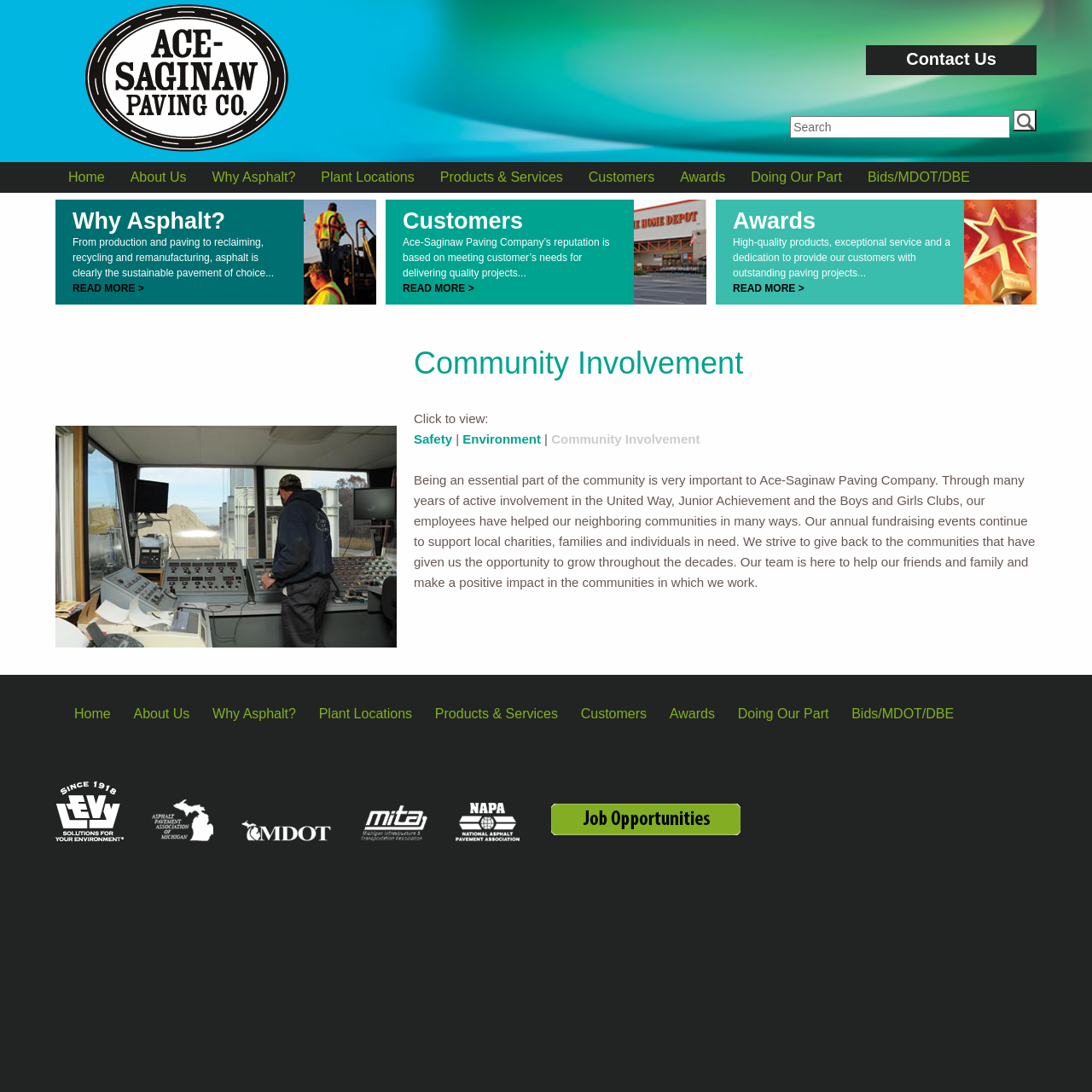Ascertain the bounding box coordinates for the UI element detailed here: "READ MORE >". The coordinates should be provided as [left, top, right, bottom] with each value being a float between 0 and 1.

[0.369, 0.259, 0.434, 0.27]